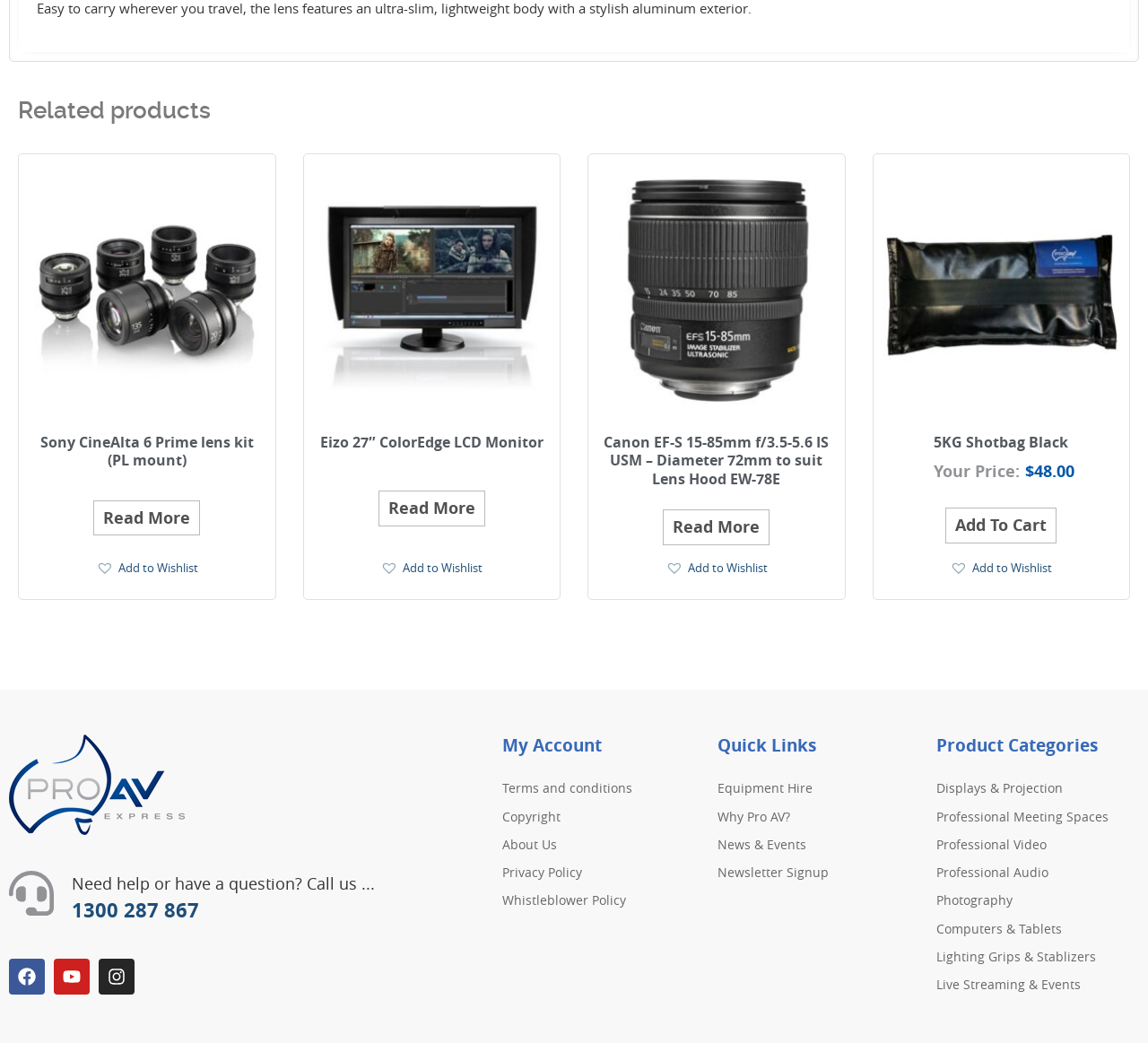Specify the bounding box coordinates of the area that needs to be clicked to achieve the following instruction: "Call Pro AV Express for help".

[0.062, 0.859, 0.173, 0.886]